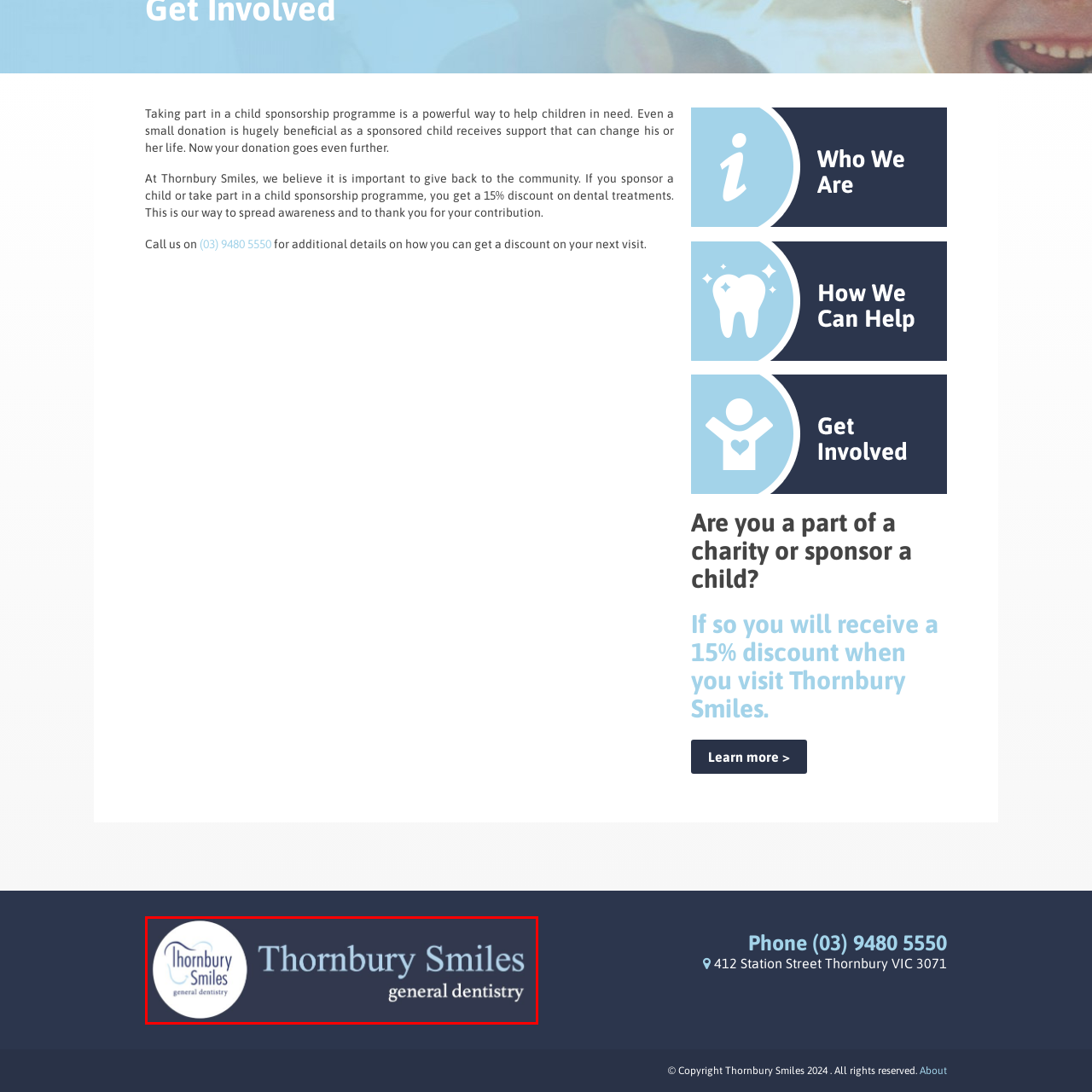Elaborate on the scene depicted within the red bounding box in the image.

The image features the logo of "Thornbury Smiles," a dental practice specializing in general dentistry. The logo presents a clean and modern design, combining playful yet professional elements. To the left, a circular emblem includes a stylized graphic representing a smile, accompanied by the name "Thornbury Smiles" in a soft, inviting font. Beneath the main title, the phrase "general dentistry" is rendered in a simpler typeface, reinforcing the practice's focus. The background is a deep navy blue, providing a strong contrast that highlights the logo and suggests a sense of trust and professionalism in dental care services. This branding effectively communicates the ethos of the practice, combining care and expertise.